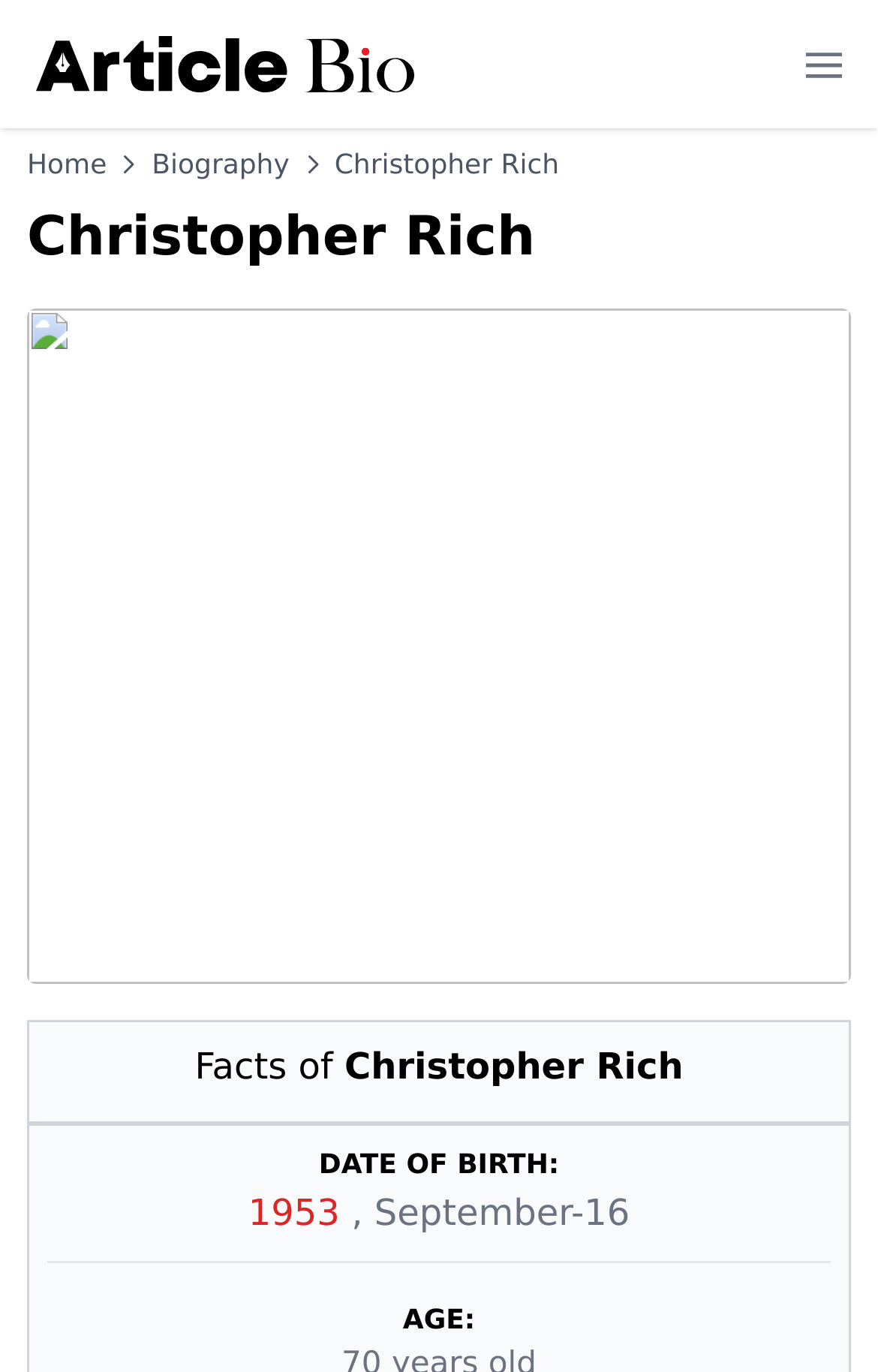What is Christopher Rich's date of birth?
Look at the webpage screenshot and answer the question with a detailed explanation.

I found the answer by looking at the table with the row headers 'DATE OF BIRTH:' and 'AGE:', and the corresponding grid cell contains the date of birth, which is '1953, September-16'.